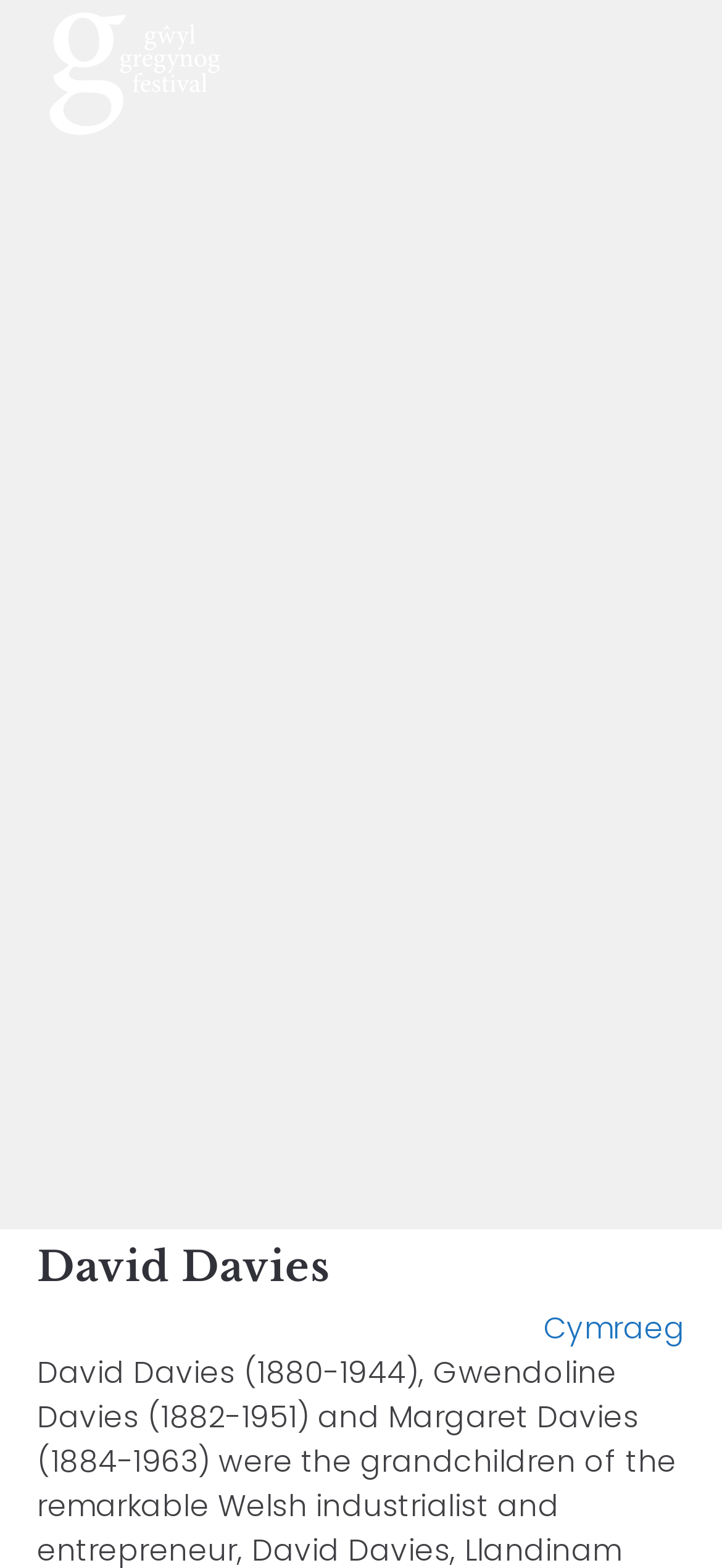Bounding box coordinates are specified in the format (top-left x, top-left y, bottom-right x, bottom-right y). All values are floating point numbers bounded between 0 and 1. Please provide the bounding box coordinate of the region this sentence describes: Gŵyl Gregynog Festival

[0.051, 0.0, 0.343, 0.094]